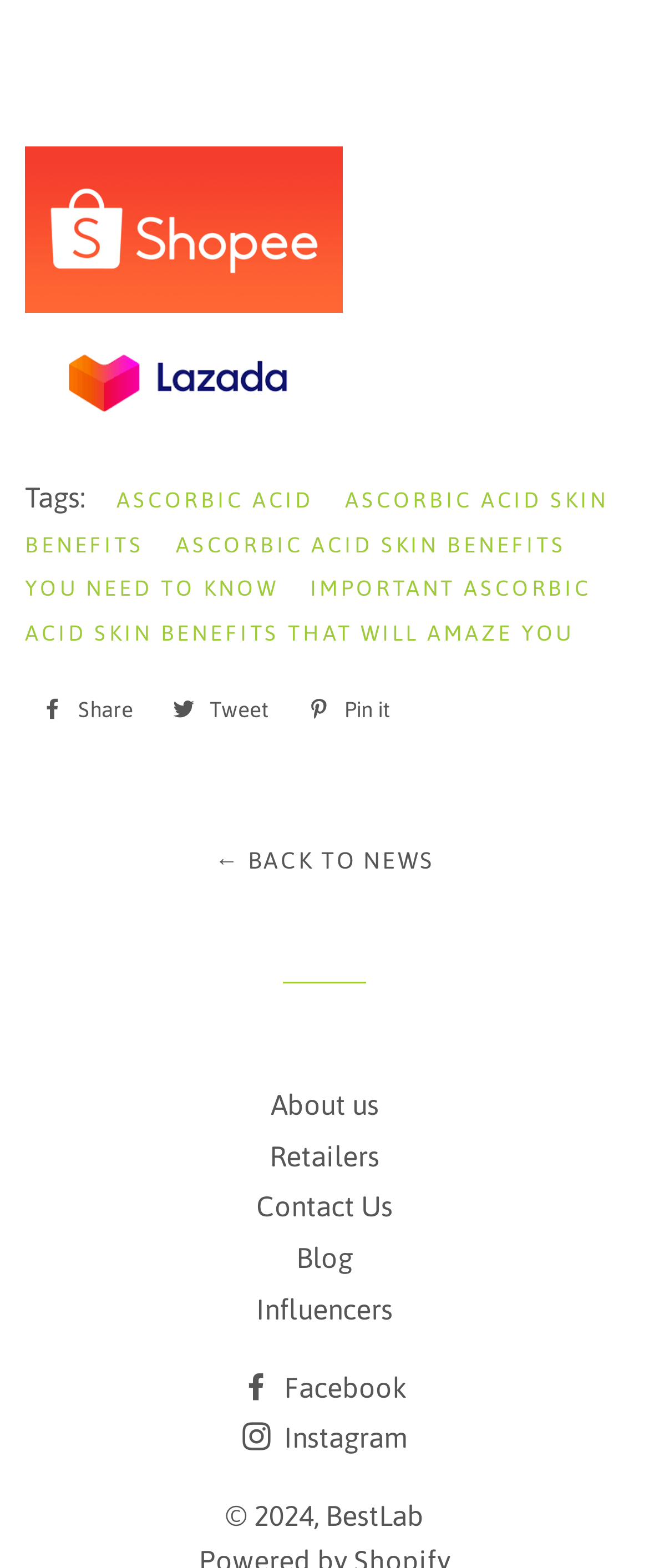Given the element description "Ascorbic Acid", identify the bounding box of the corresponding UI element.

[0.179, 0.307, 0.521, 0.331]